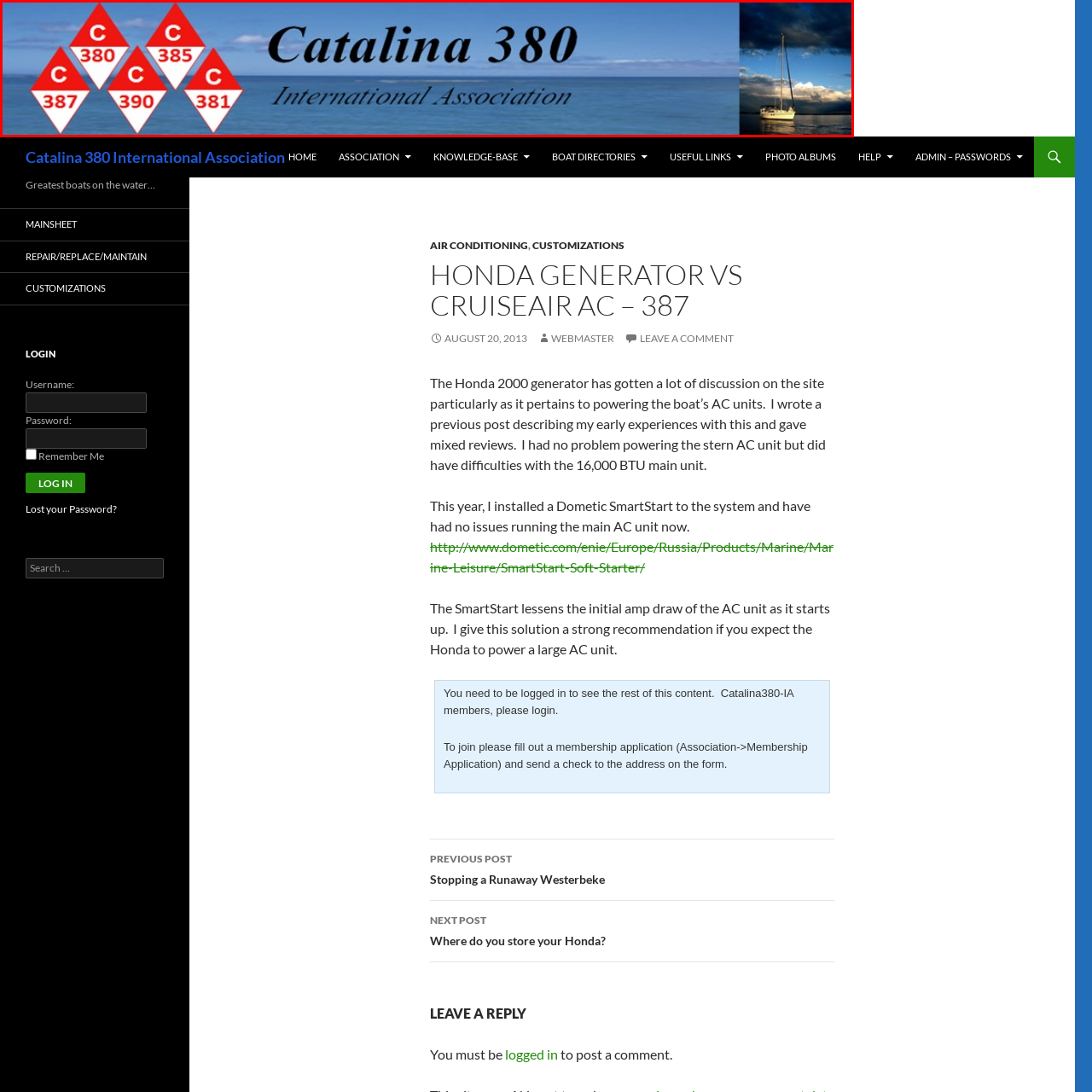Please look at the image highlighted by the red box, What is the name of the group depicted in the logo?
 Provide your answer using a single word or phrase.

Catalina 380 International Association